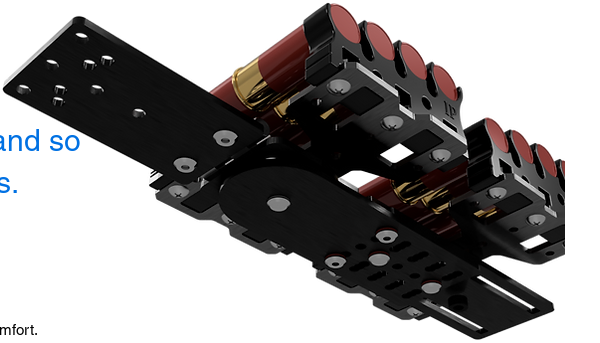What does the system aim to eliminate?
Provide a comprehensive and detailed answer to the question.

The drop leg support system aims to eliminate bulky, restrictive setups, which are often a hindrance to shooters. By providing a more flexible and adjustable system, it allows users to experience greater ease of movement and comfort.